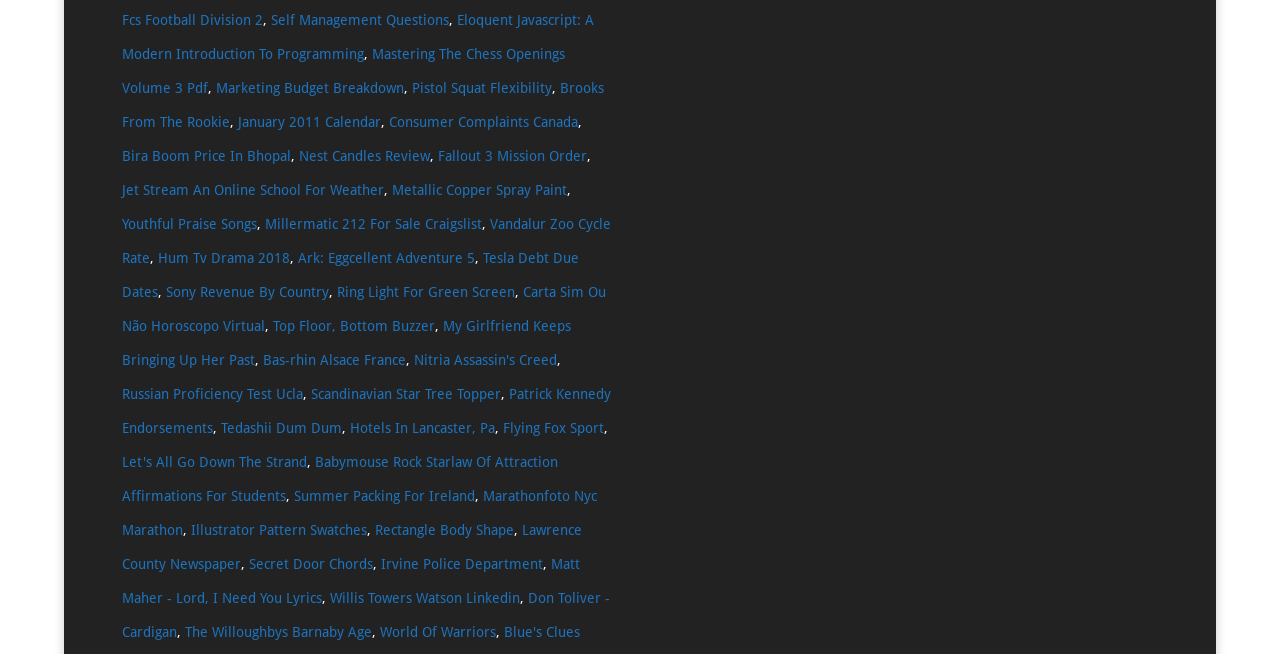Are all links on the same line?
Using the details shown in the screenshot, provide a comprehensive answer to the question.

By examining the bounding box coordinates of each link, I found that they are not all on the same line. The y1 and y2 coordinates of each link vary, indicating that they are vertically stacked on the webpage.